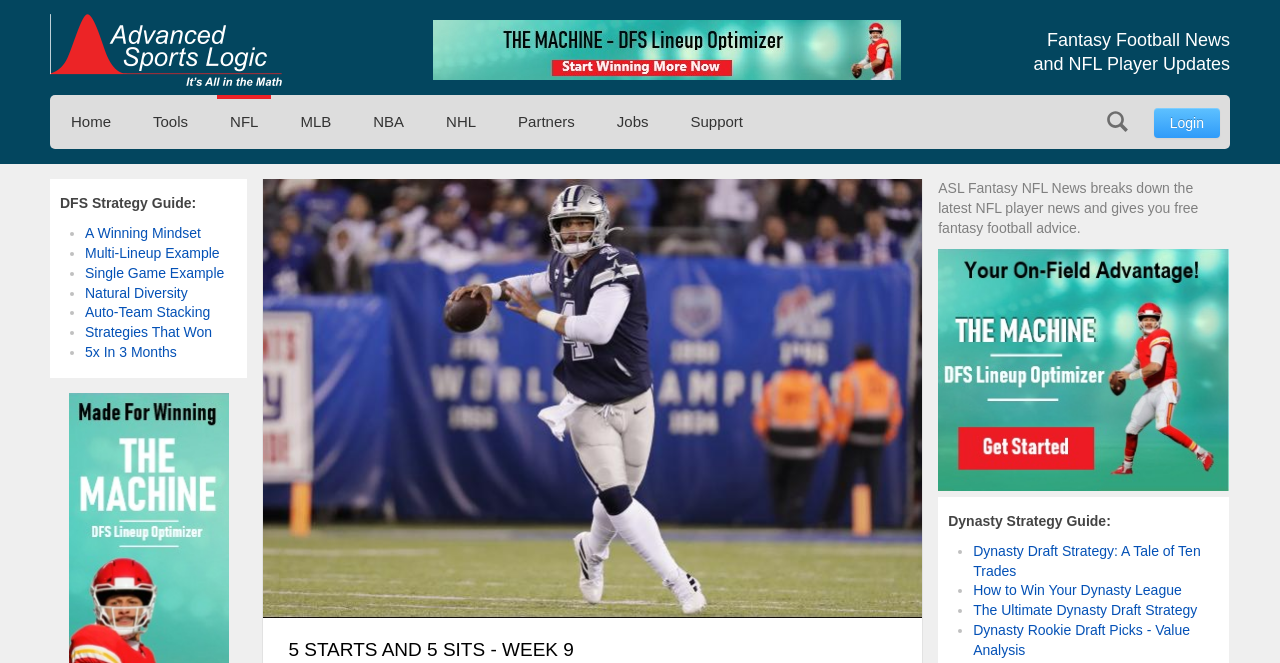Locate the coordinates of the bounding box for the clickable region that fulfills this instruction: "Check out the 'Dynasty Draft Strategy: A Tale of Ten Trades' guide".

[0.76, 0.819, 0.938, 0.873]